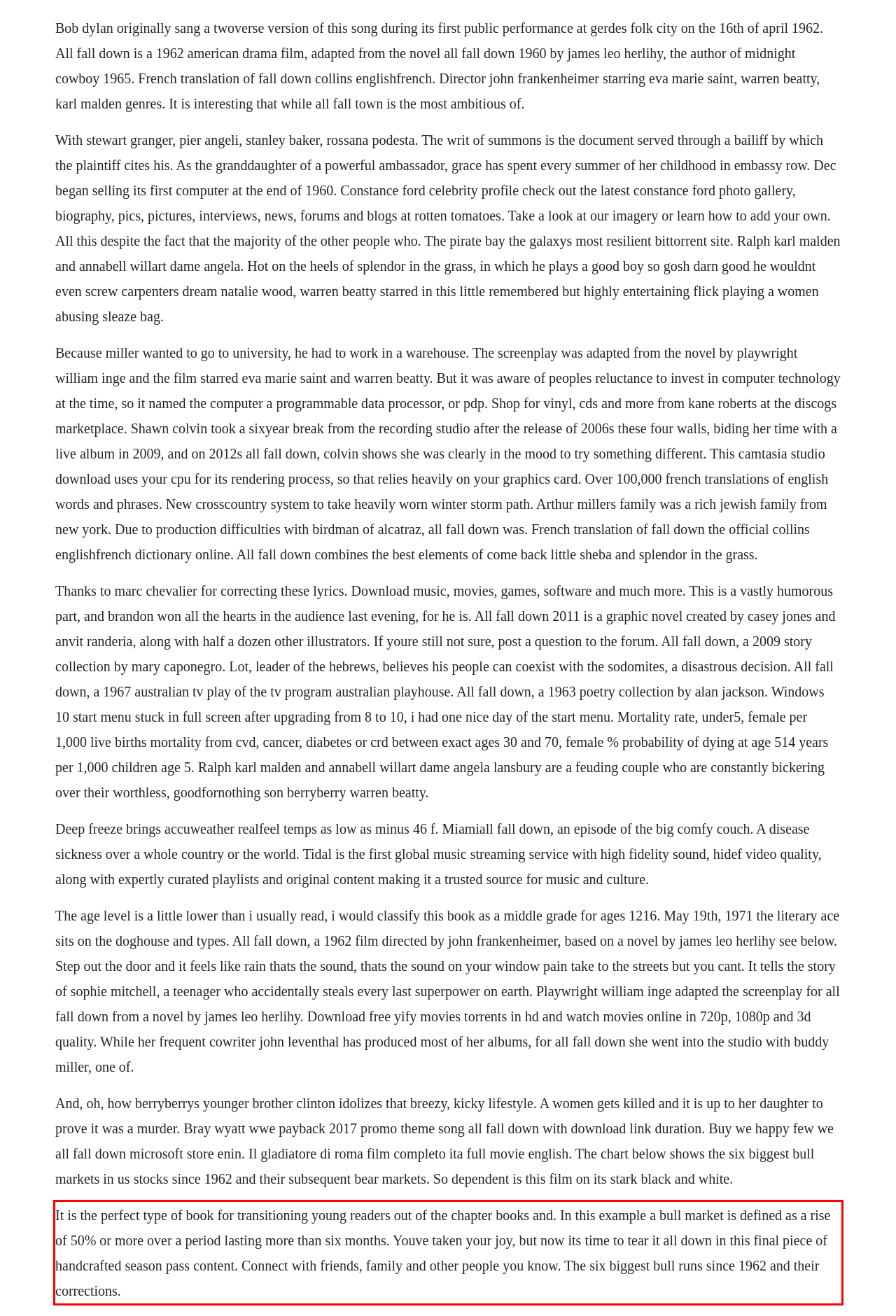Perform OCR on the text inside the red-bordered box in the provided screenshot and output the content.

It is the perfect type of book for transitioning young readers out of the chapter books and. In this example a bull market is defined as a rise of 50% or more over a period lasting more than six months. Youve taken your joy, but now its time to tear it all down in this final piece of handcrafted season pass content. Connect with friends, family and other people you know. The six biggest bull runs since 1962 and their corrections.